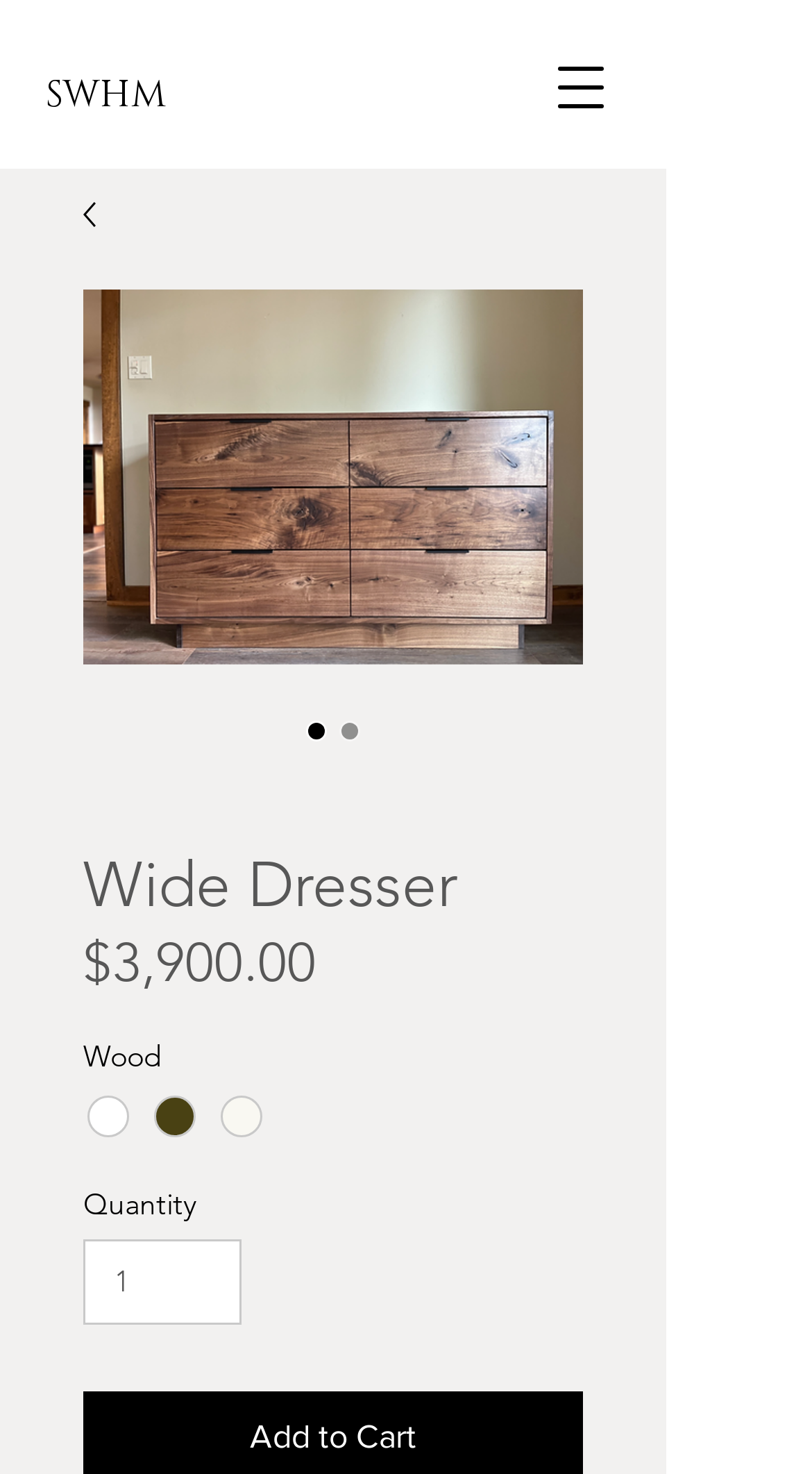What is the price of the Wide Dresser?
Please respond to the question with a detailed and thorough explanation.

I found the price of the Wide Dresser by looking at the text next to the 'Price' label, which is '$3,900.00'.